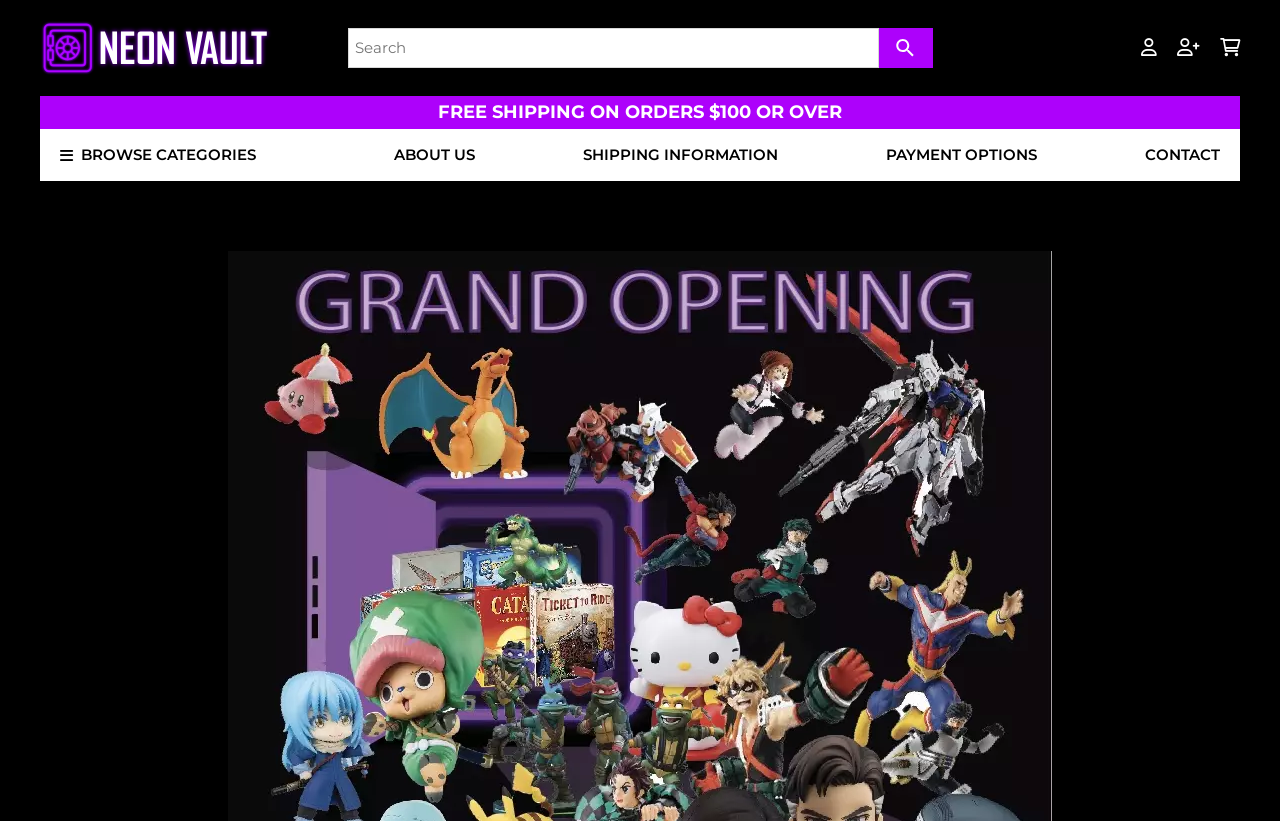Observe the image and answer the following question in detail: What is the icon located at the top right corner of the webpage?

I found the answer by analyzing the bounding box coordinates of the elements, which revealed that the search icon is located at the top right corner of the webpage, with a search box and an image element nearby.